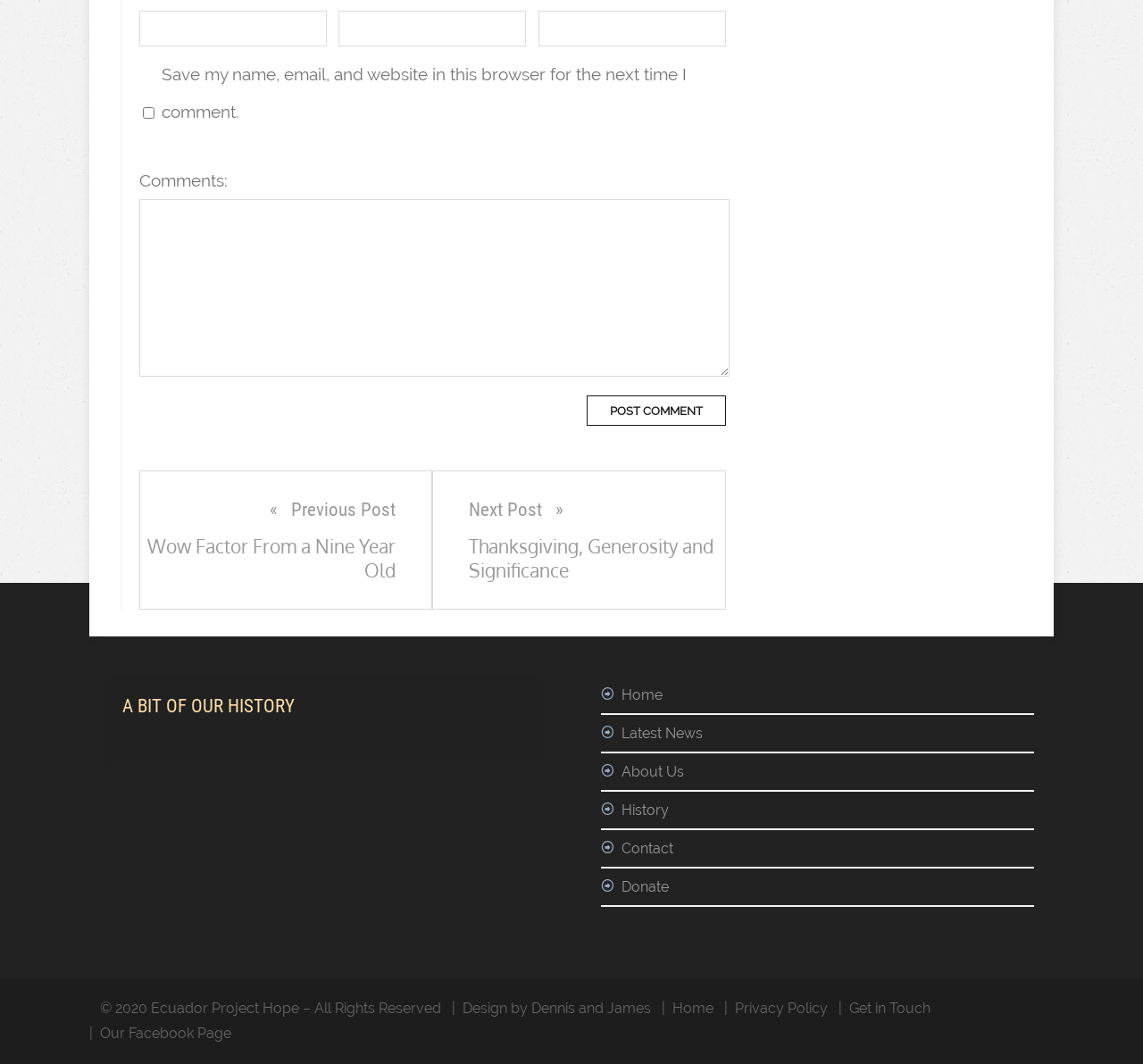Predict the bounding box of the UI element based on the description: "Get in Touch". The coordinates should be four float numbers between 0 and 1, formatted as [left, top, right, bottom].

[0.743, 0.939, 0.814, 0.955]